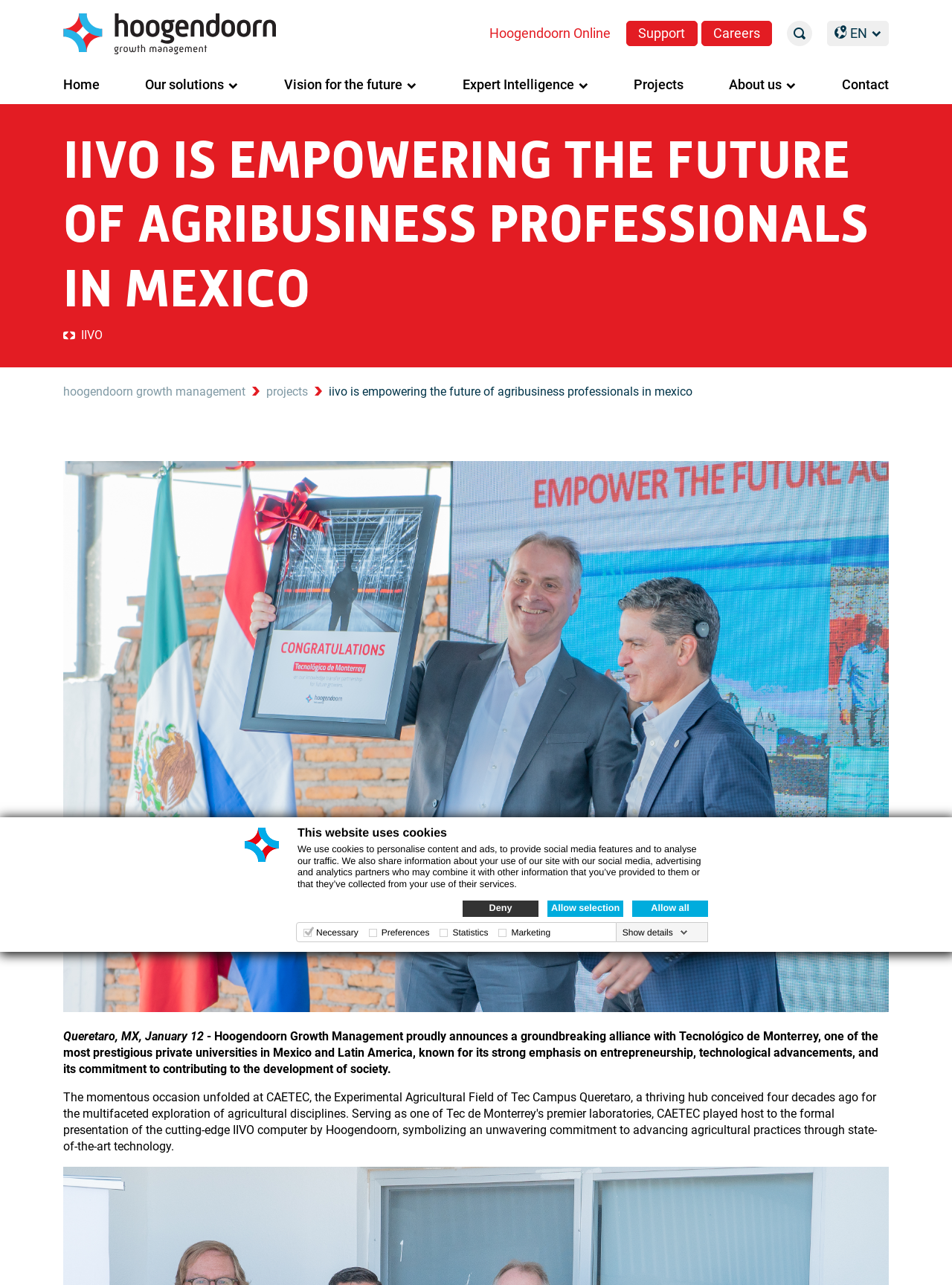Provide the bounding box coordinates of the HTML element described by the text: "Hoogendoorn Online". The coordinates should be in the format [left, top, right, bottom] with values between 0 and 1.

[0.501, 0.016, 0.654, 0.036]